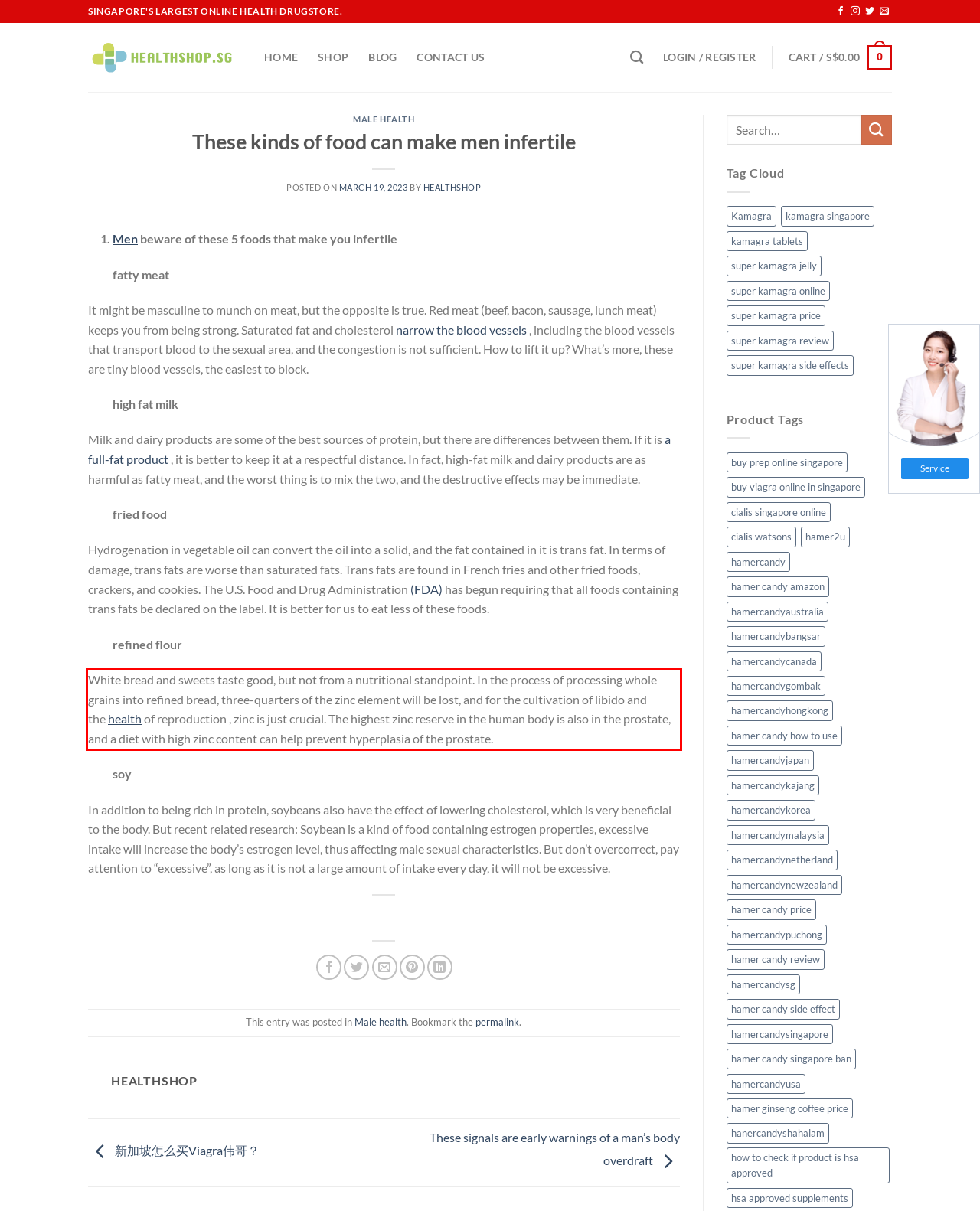Given the screenshot of a webpage, identify the red rectangle bounding box and recognize the text content inside it, generating the extracted text.

White bread and sweets taste good, but not from a nutritional standpoint. In the process of processing whole grains into refined bread, three-quarters of the zinc element will be lost, and for the cultivation of libido and the health of reproduction , zinc is just crucial. The highest zinc reserve in the human body is also in the prostate, and a diet with high zinc content can help prevent hyperplasia of the prostate.